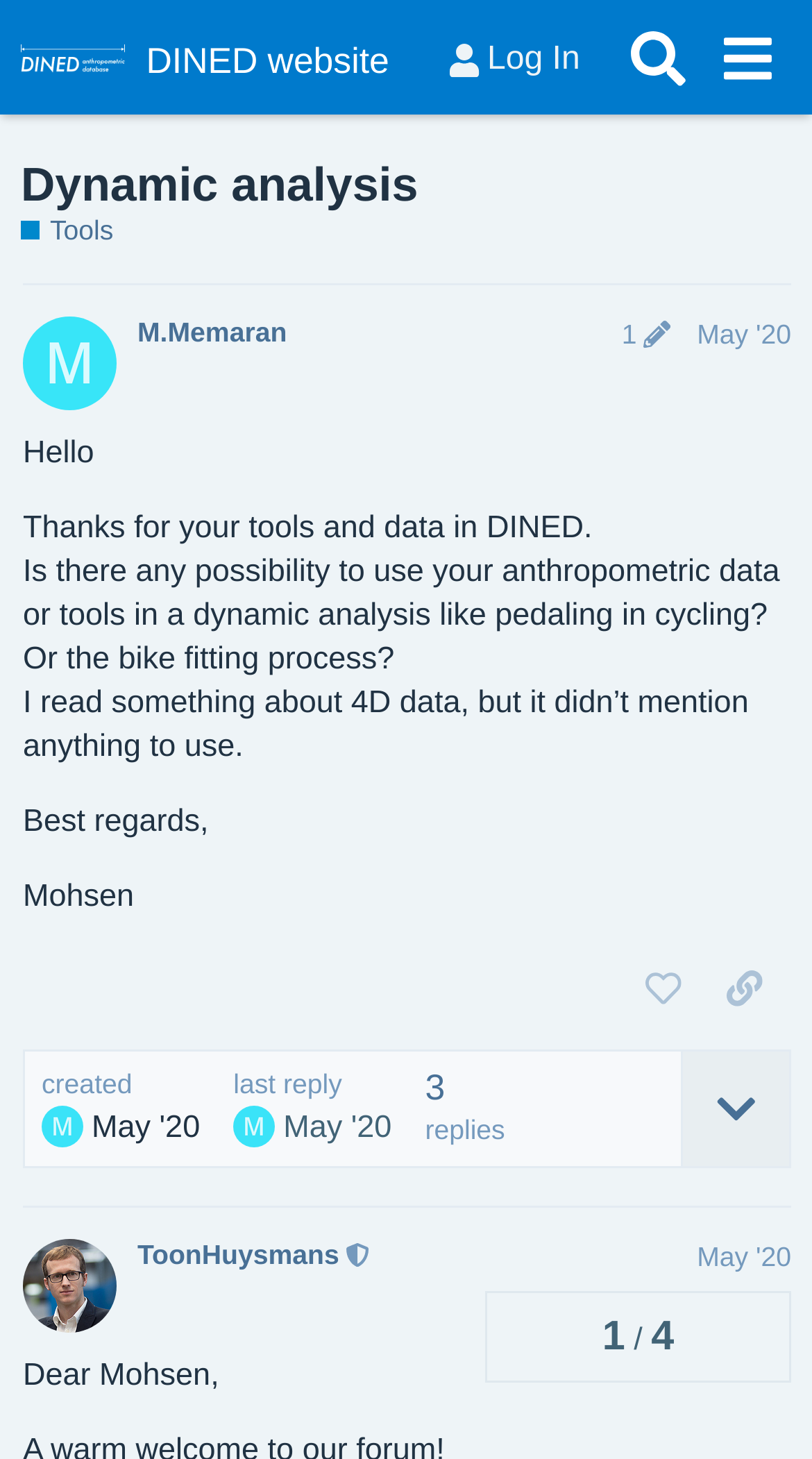Using the provided element description, identify the bounding box coordinates as (top-left x, top-left y, bottom-right x, bottom-right y). Ensure all values are between 0 and 1. Description: TOP

None